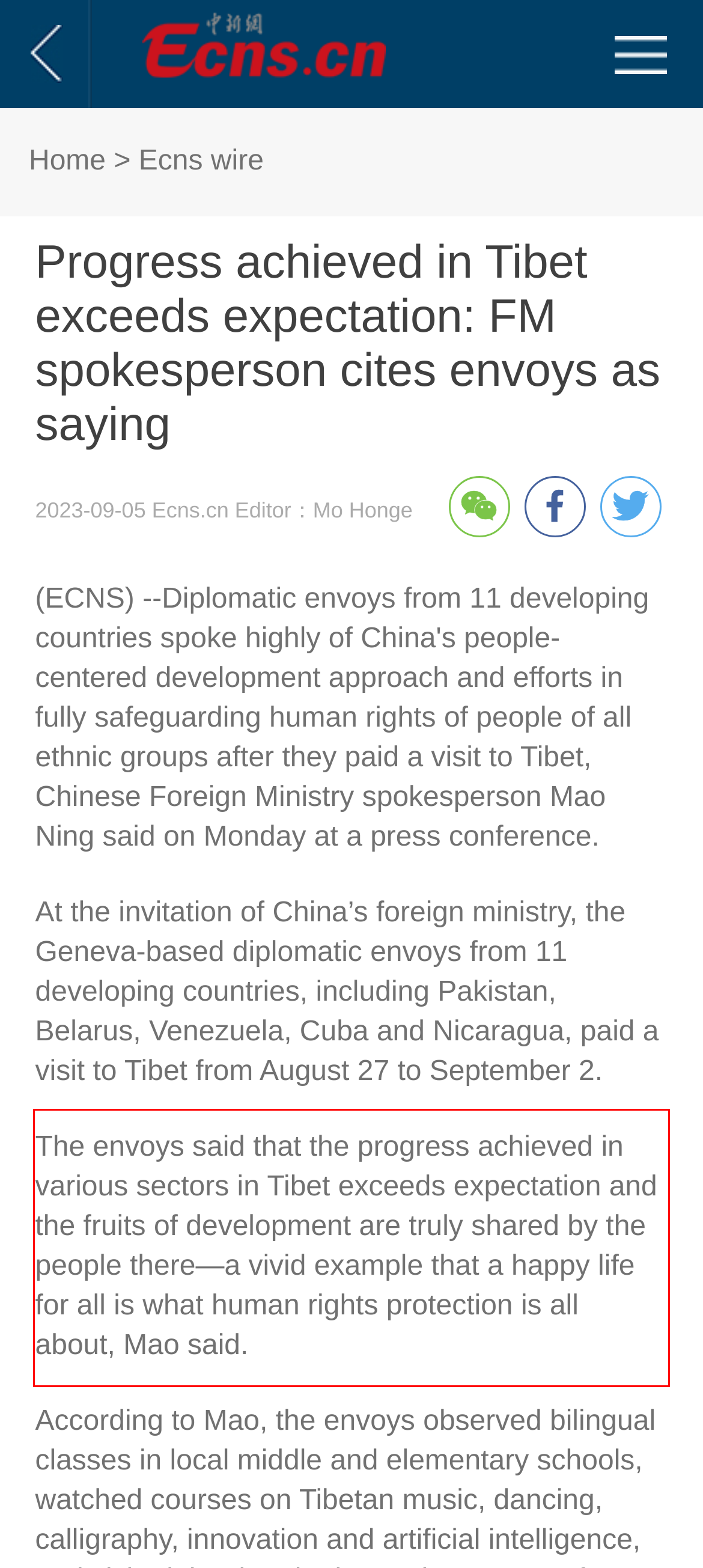Please identify and extract the text from the UI element that is surrounded by a red bounding box in the provided webpage screenshot.

The envoys said that the progress achieved in various sectors in Tibet exceeds expectation and the fruits of development are truly shared by the people there—a vivid example that a happy life for all is what human rights protection is all about, Mao said.